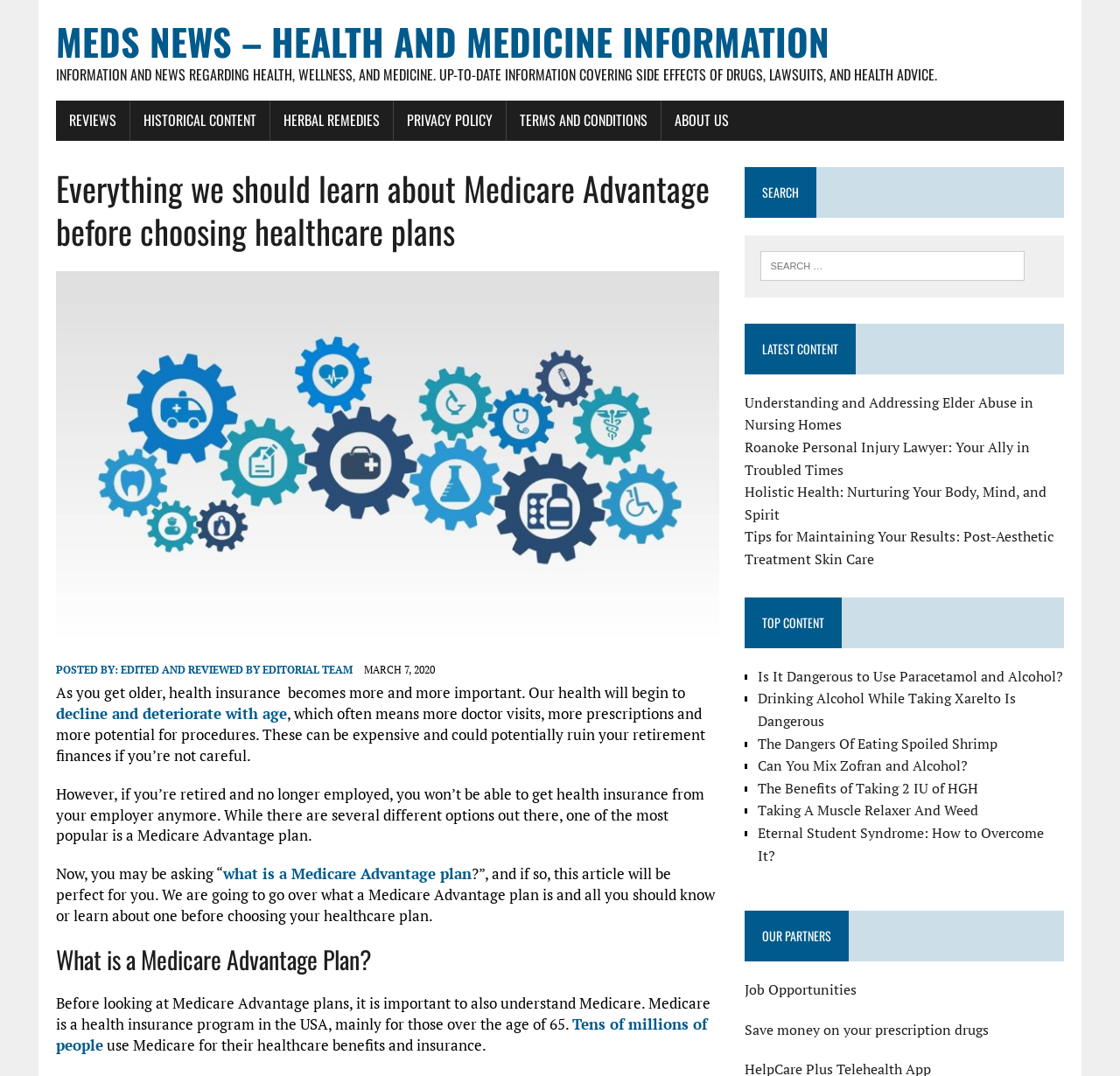Determine the bounding box coordinates of the clickable region to execute the instruction: "Call the phone number". The coordinates should be four float numbers between 0 and 1, denoted as [left, top, right, bottom].

None